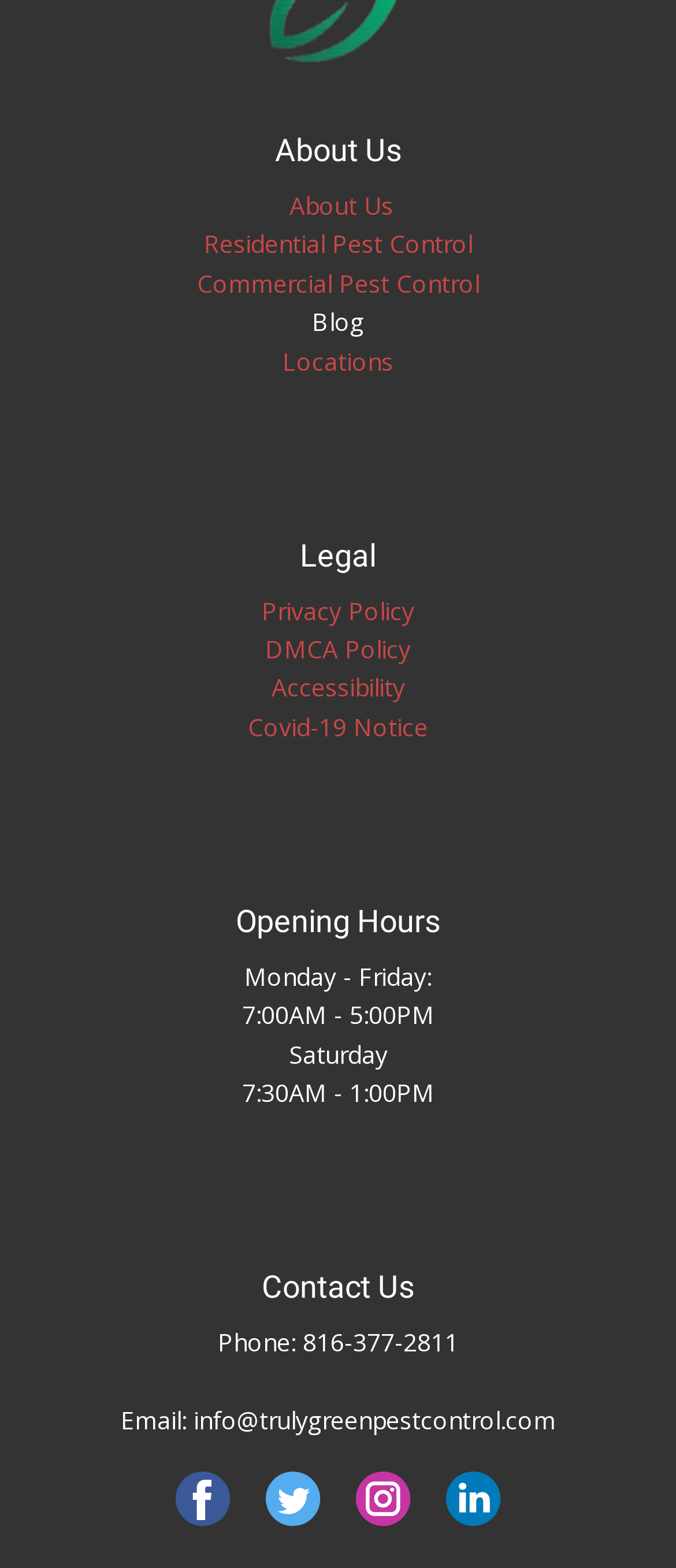Provide a brief response to the question using a single word or phrase: 
How many social media links are available?

4